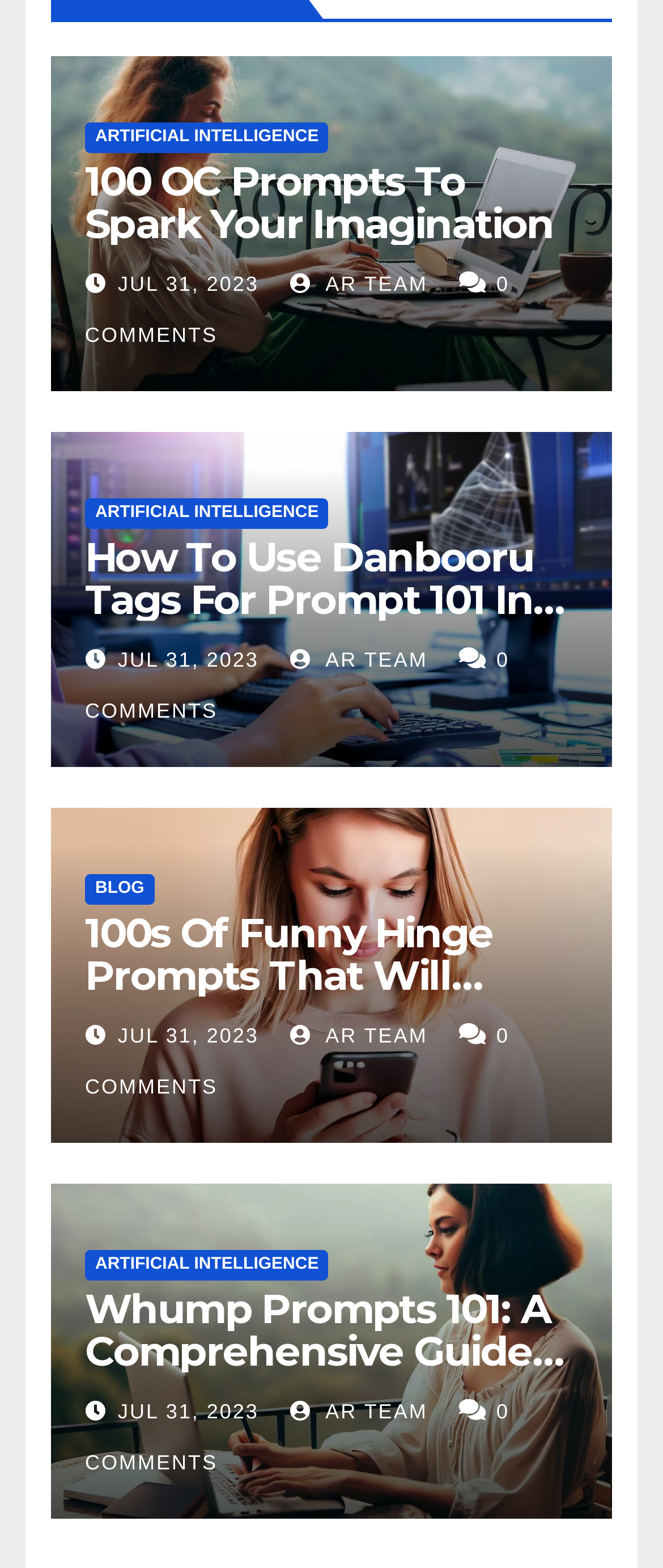What is the author of the fourth article?
Look at the screenshot and provide an in-depth answer.

I found the answer by looking at the link ' AR TEAM' with bounding box coordinates [0.438, 0.893, 0.645, 0.908] which is located below the heading 'Whump Prompts 101: A Comprehensive Guide To Writing Emotional Rollercoasters'.